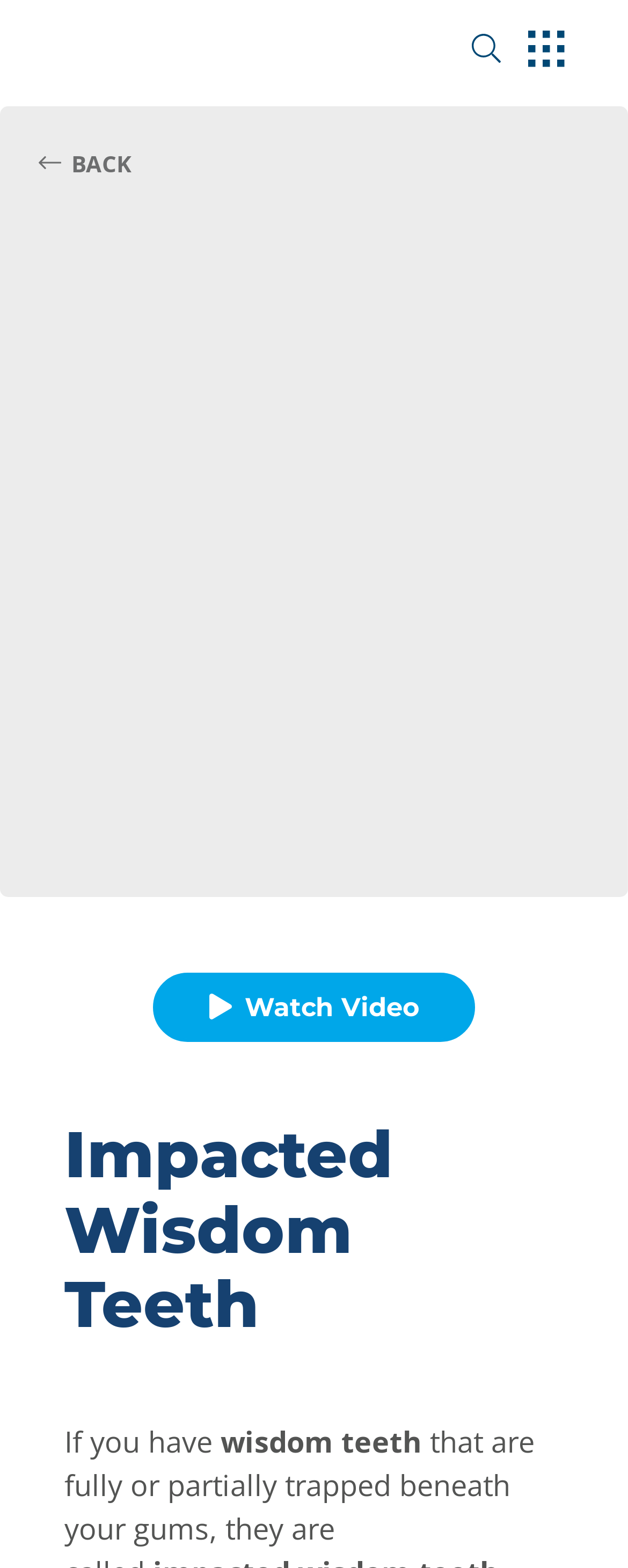Given the element description BACK, specify the bounding box coordinates of the corresponding UI element in the format (top-left x, top-left y, bottom-right x, bottom-right y). All values must be between 0 and 1.

[0.062, 0.092, 0.208, 0.117]